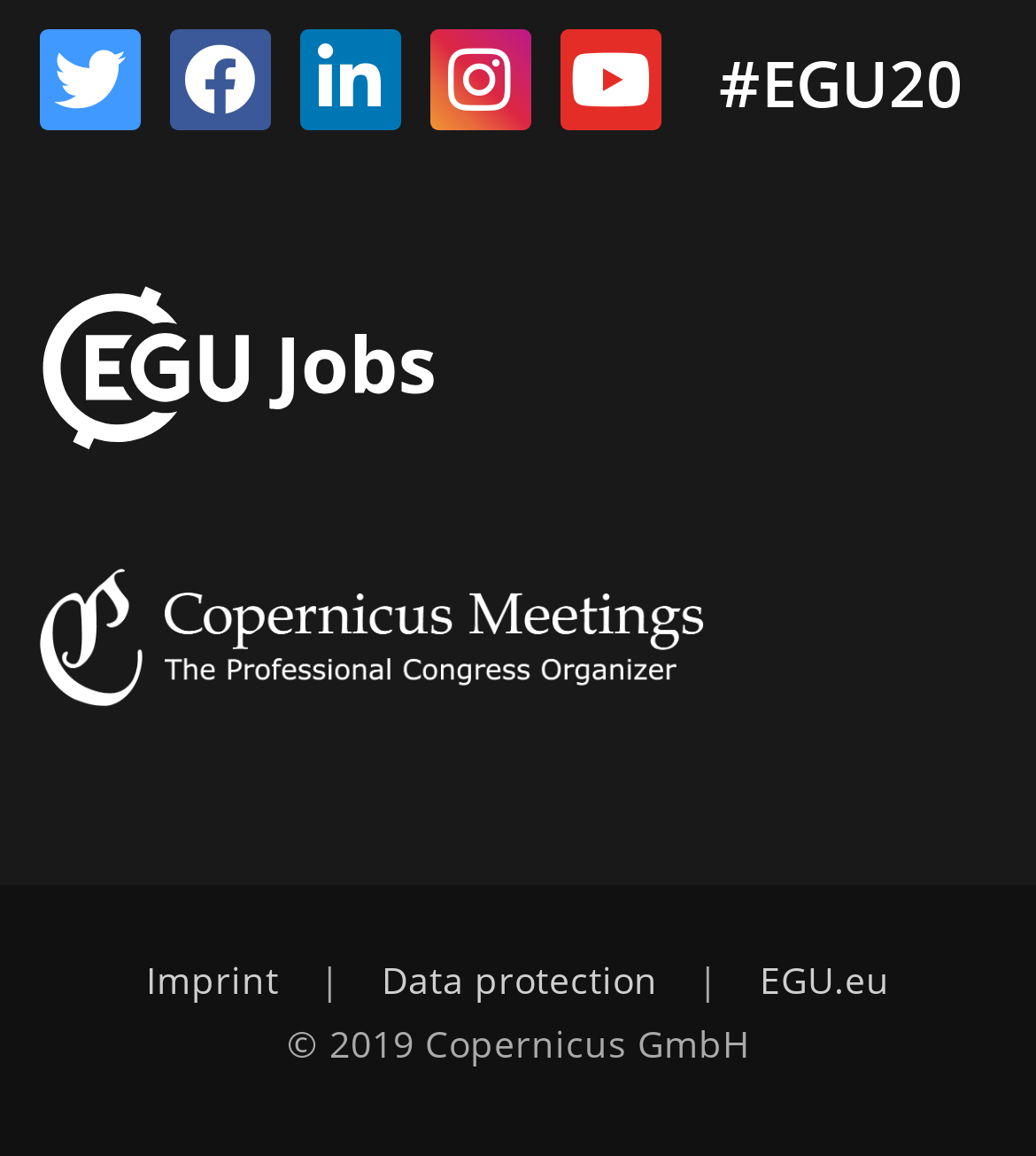Please provide a one-word or phrase answer to the question: 
What is the logo above the '#EGU20' text?

image